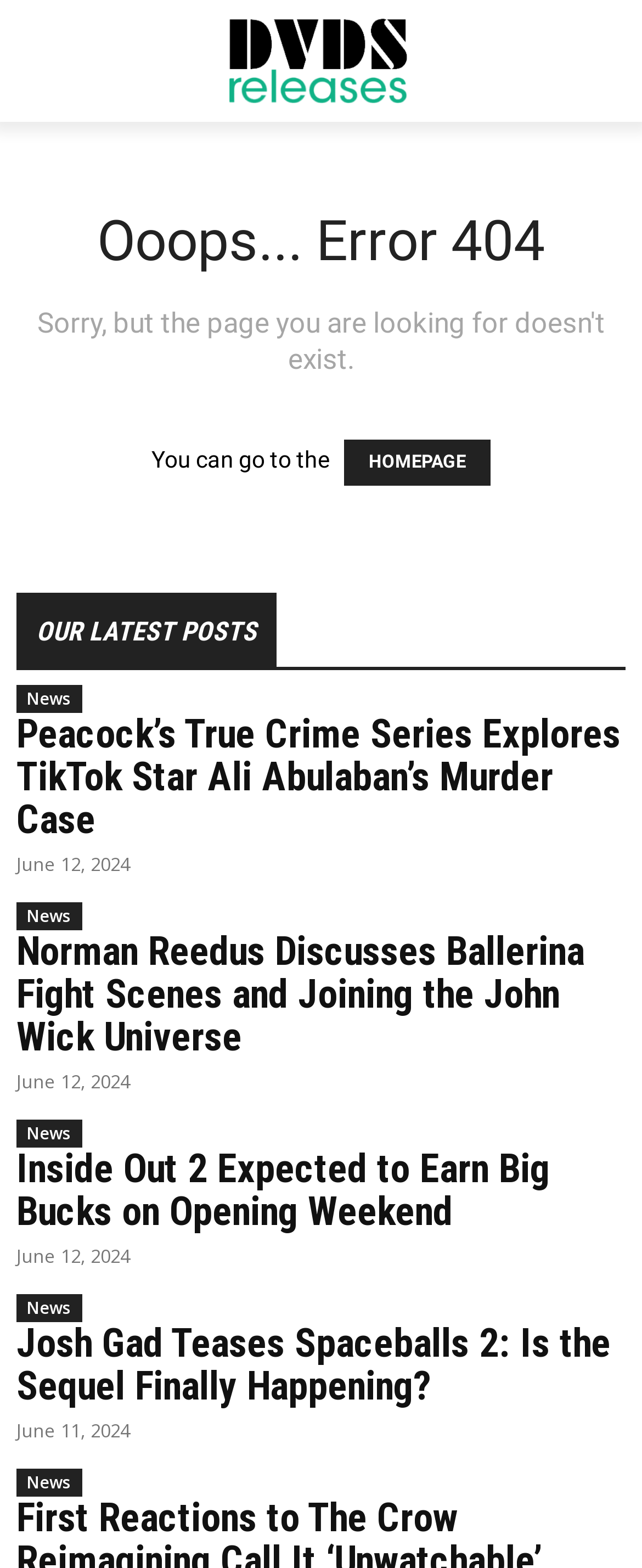Pinpoint the bounding box coordinates of the area that must be clicked to complete this instruction: "read news".

[0.026, 0.437, 0.128, 0.455]